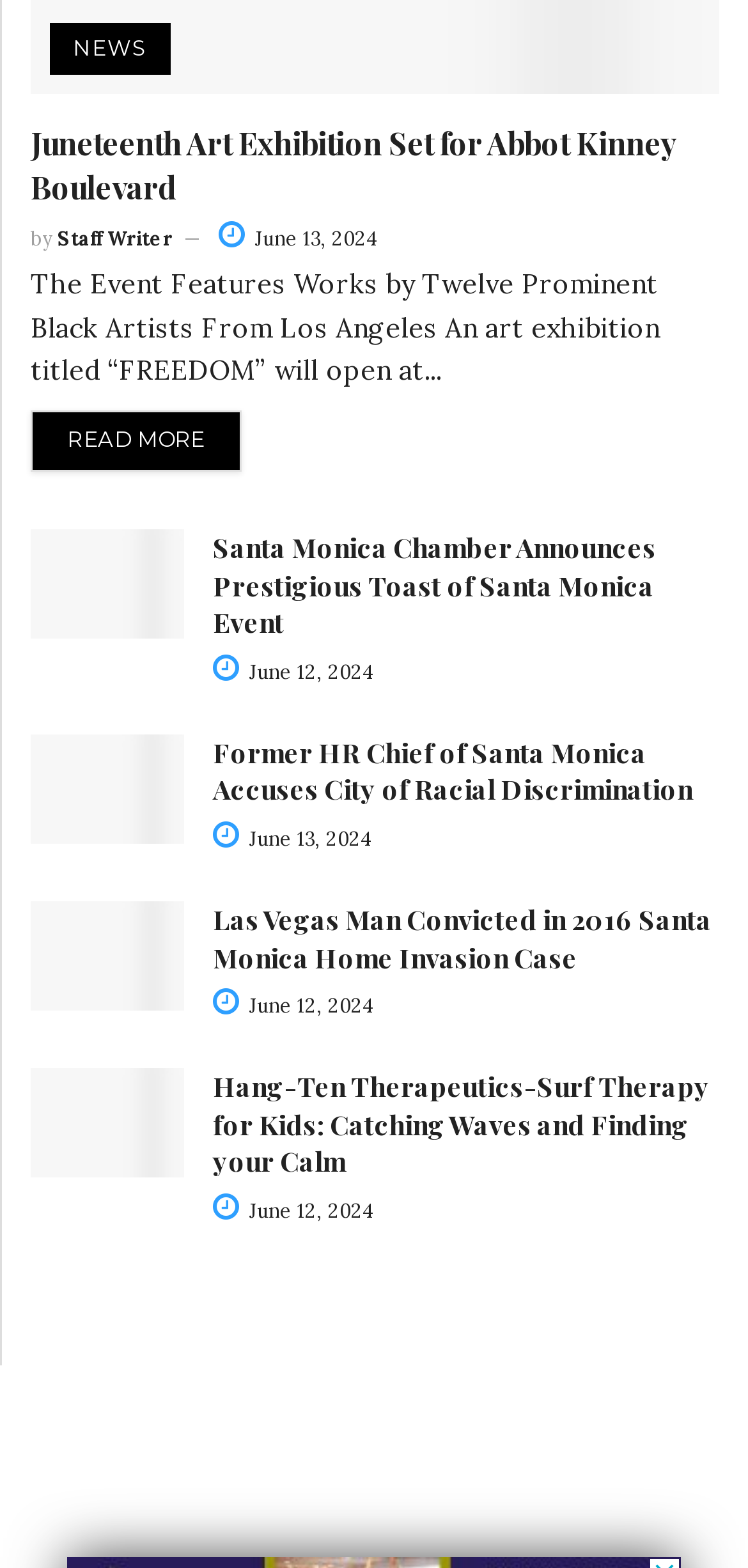What is the date of the 'Santa Monica Chamber Announces Prestigious Toast of Santa Monica Event' article?
Answer the question using a single word or phrase, according to the image.

June 12, 2024